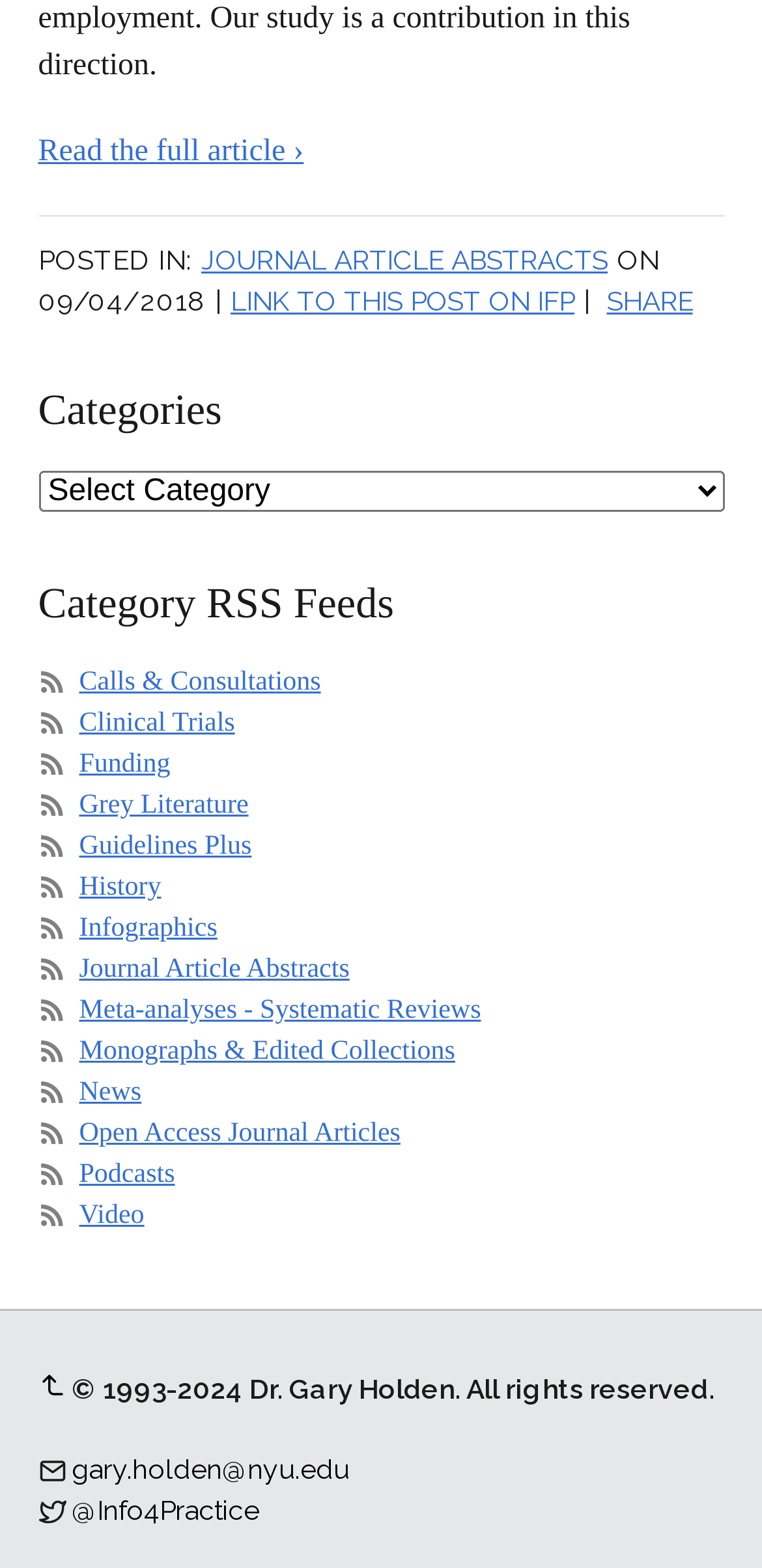What social media platform is linked to '@Info4Practice'?
Provide a one-word or short-phrase answer based on the image.

Twitter